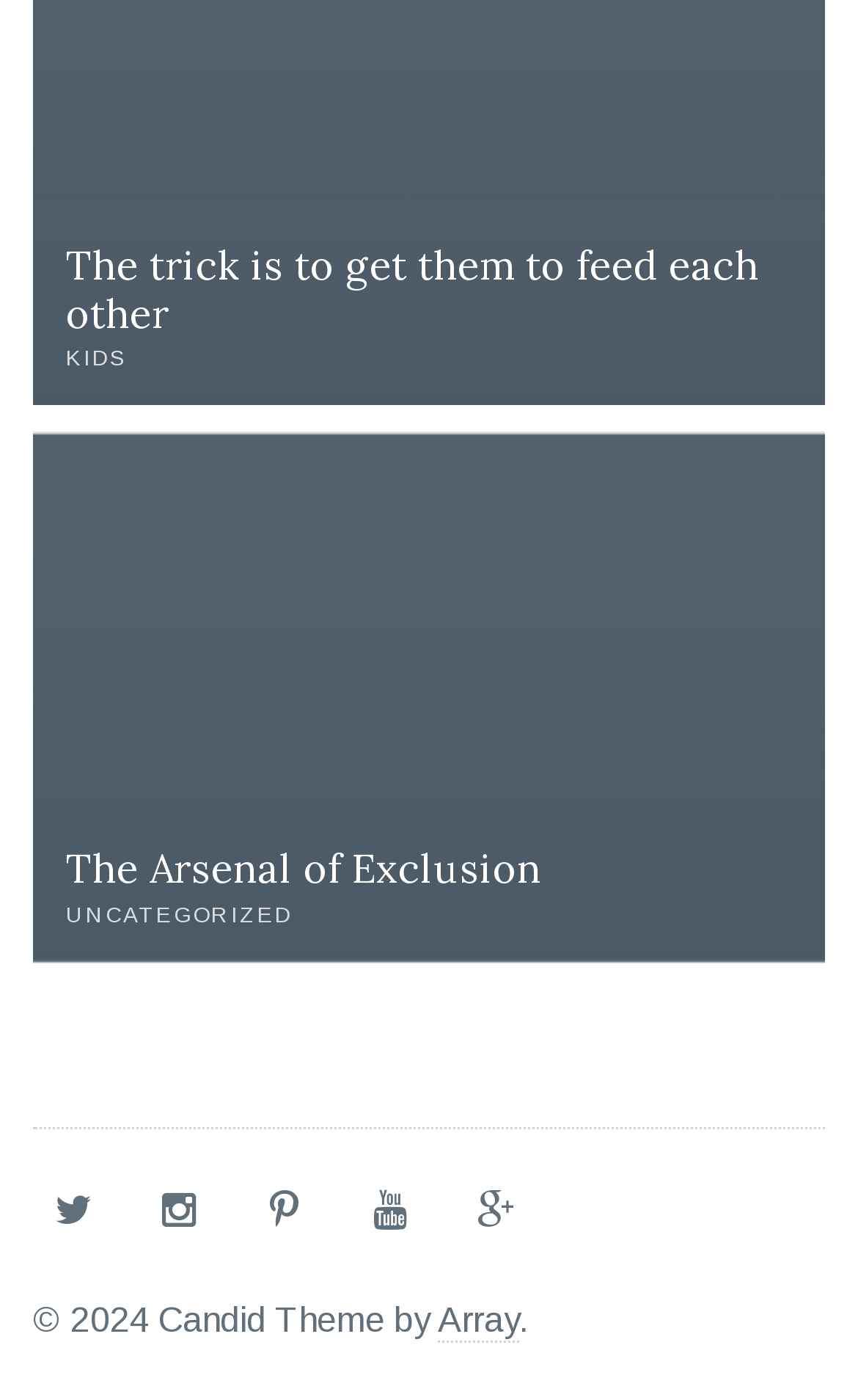Determine the bounding box coordinates of the element that should be clicked to execute the following command: "Click on KIDS".

[0.077, 0.247, 0.149, 0.264]